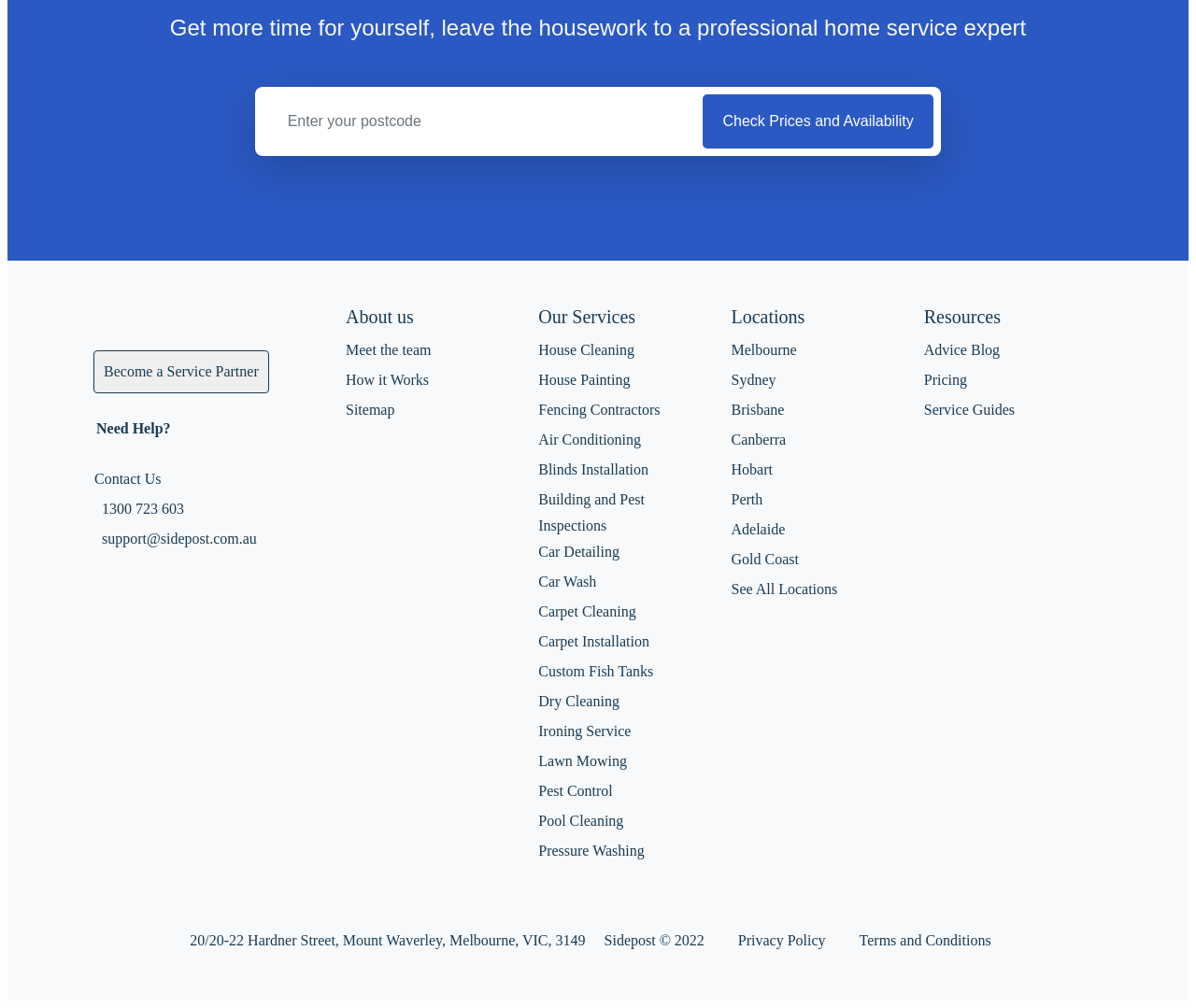What is the purpose of the textbox at the top of the page?
Please answer the question as detailed as possible.

The textbox at the top of the page has a label 'Enter your postcode' and is required, which suggests that it is used to input a postcode to check prices and availability of services.